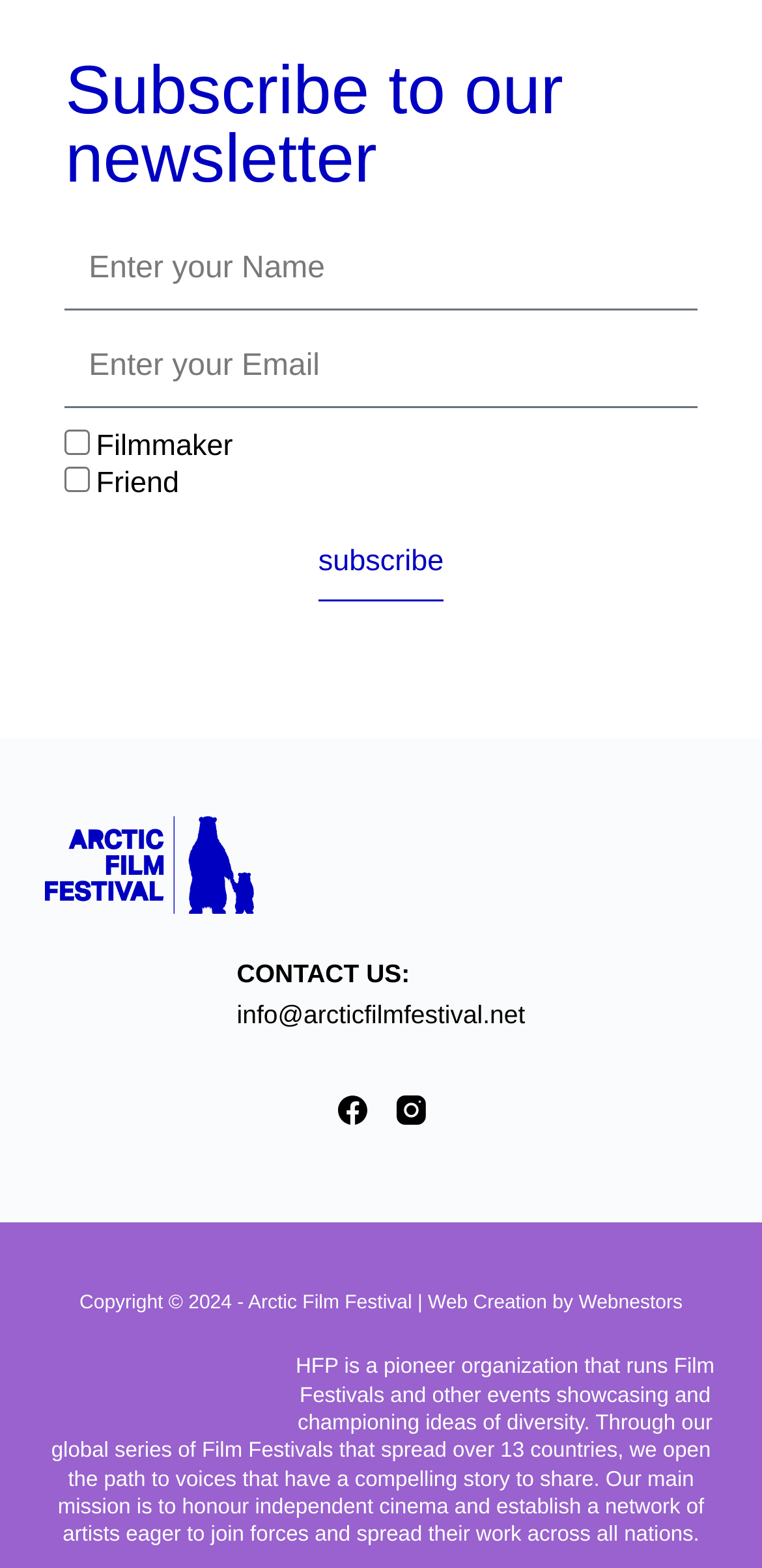What is the organization's main mission?
Examine the image closely and answer the question with as much detail as possible.

According to the webpage, the organization's main mission is to honour independent cinema and establish a network of artists, as stated in the paragraph at the bottom of the page.